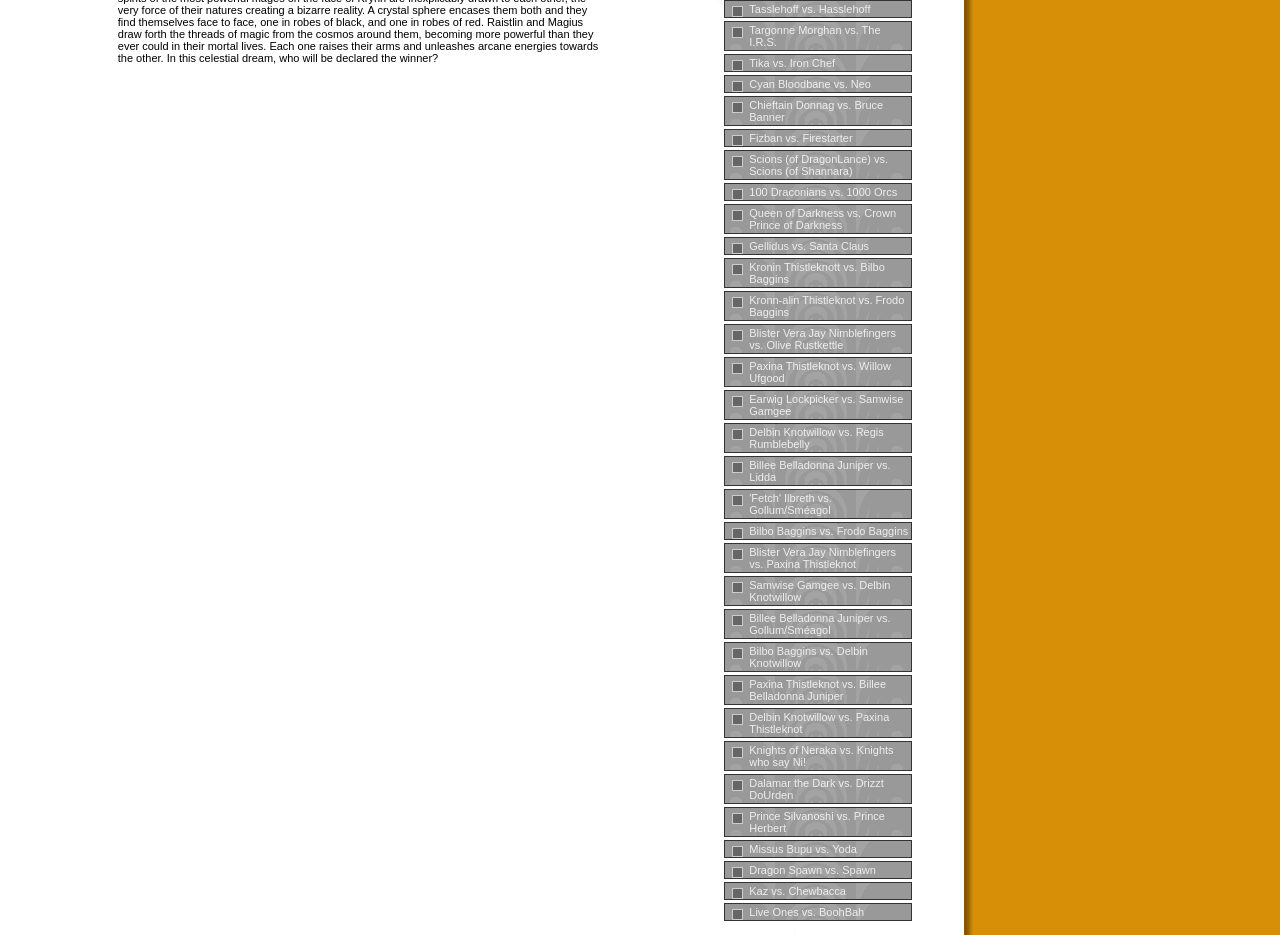Find the bounding box of the UI element described as: "Lifestyle". The bounding box coordinates should be given as four float values between 0 and 1, i.e., [left, top, right, bottom].

None